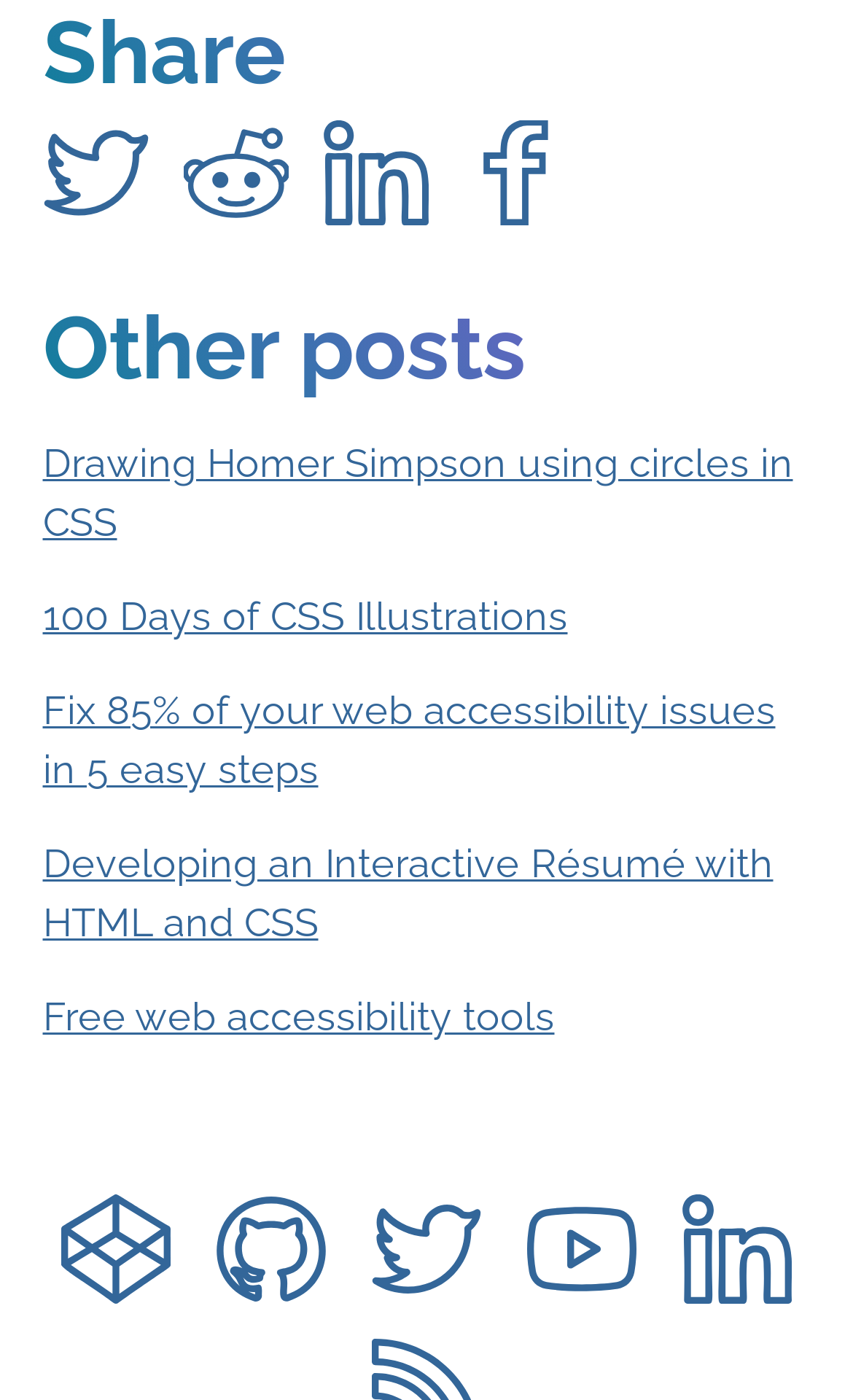Identify the bounding box coordinates of the region that should be clicked to execute the following instruction: "Share on Twitter".

[0.05, 0.086, 0.173, 0.161]